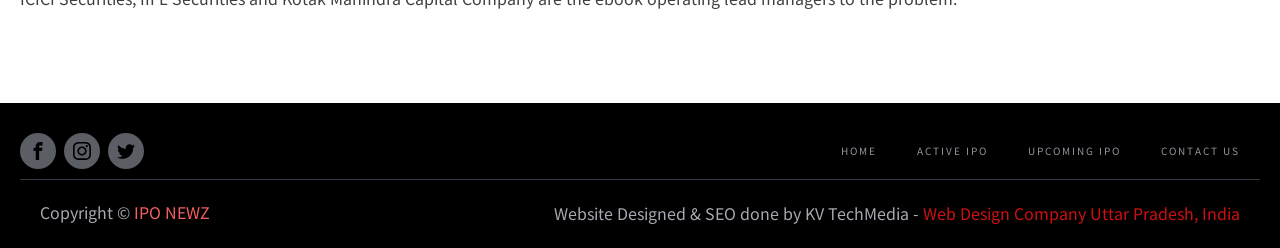Please examine the image and provide a detailed answer to the question: What social media platforms are linked?

The webpage has links to three social media platforms, which are Facebook, Instagram, and Twitter, as indicated by the 'Visit our Facebook', 'Visit our Instagram', and 'Visit our Twitter' links at the top of the page.